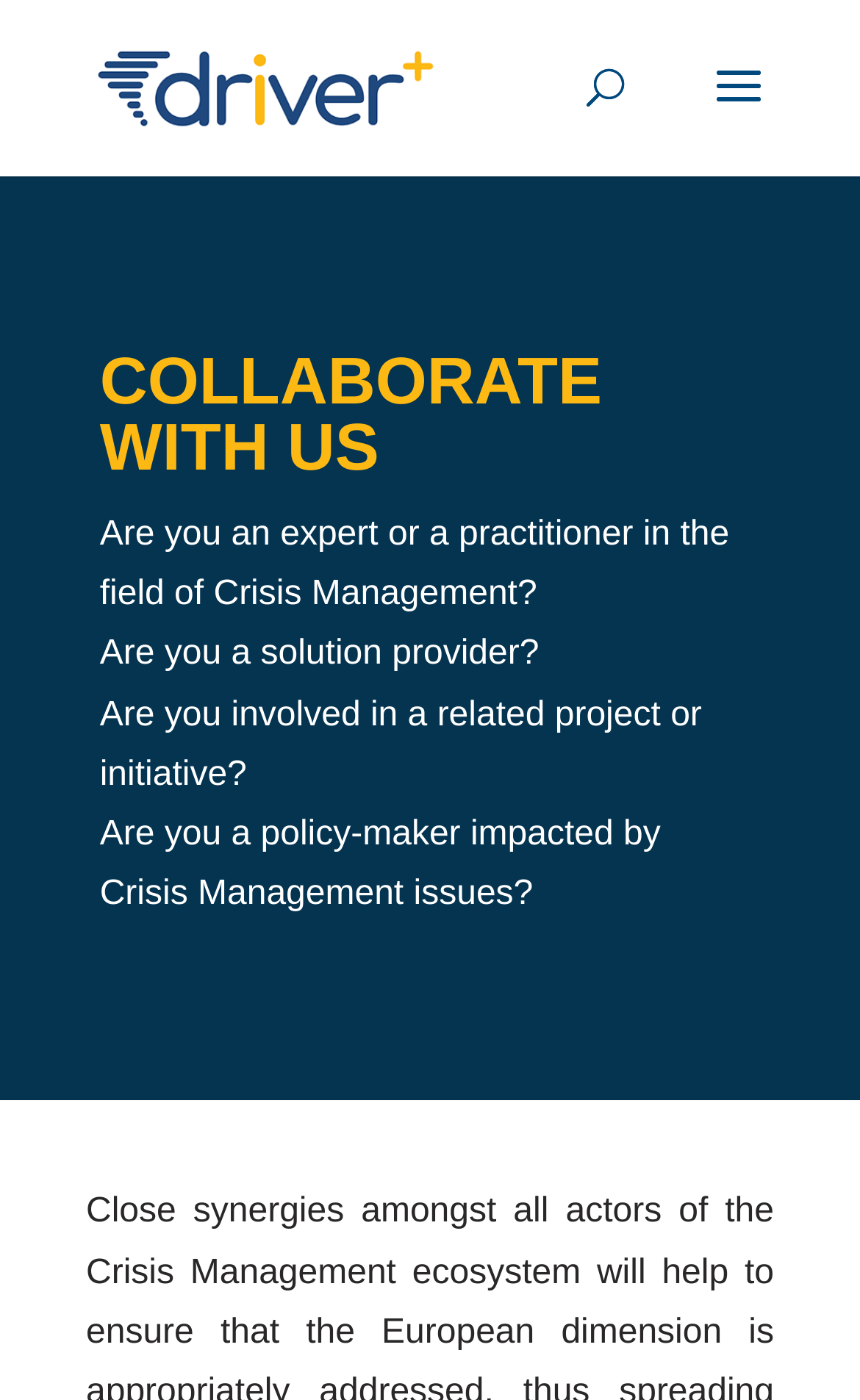Please find the bounding box coordinates in the format (top-left x, top-left y, bottom-right x, bottom-right y) for the given element description. Ensure the coordinates are floating point numbers between 0 and 1. Description: Brian Convery

None